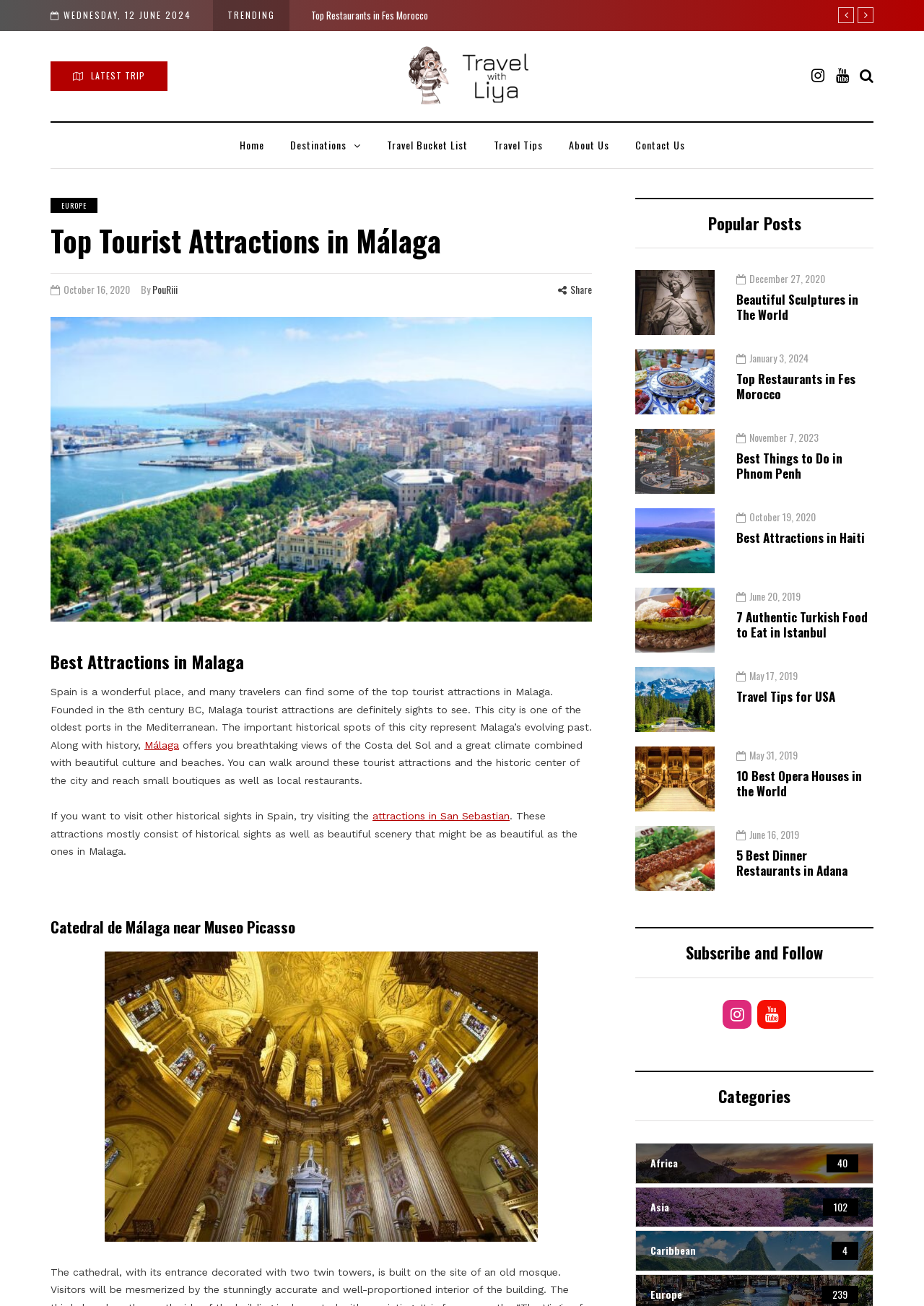What is the date of the latest trip mentioned on the webpage? Refer to the image and provide a one-word or short phrase answer.

Wednesday, 12 June 2024